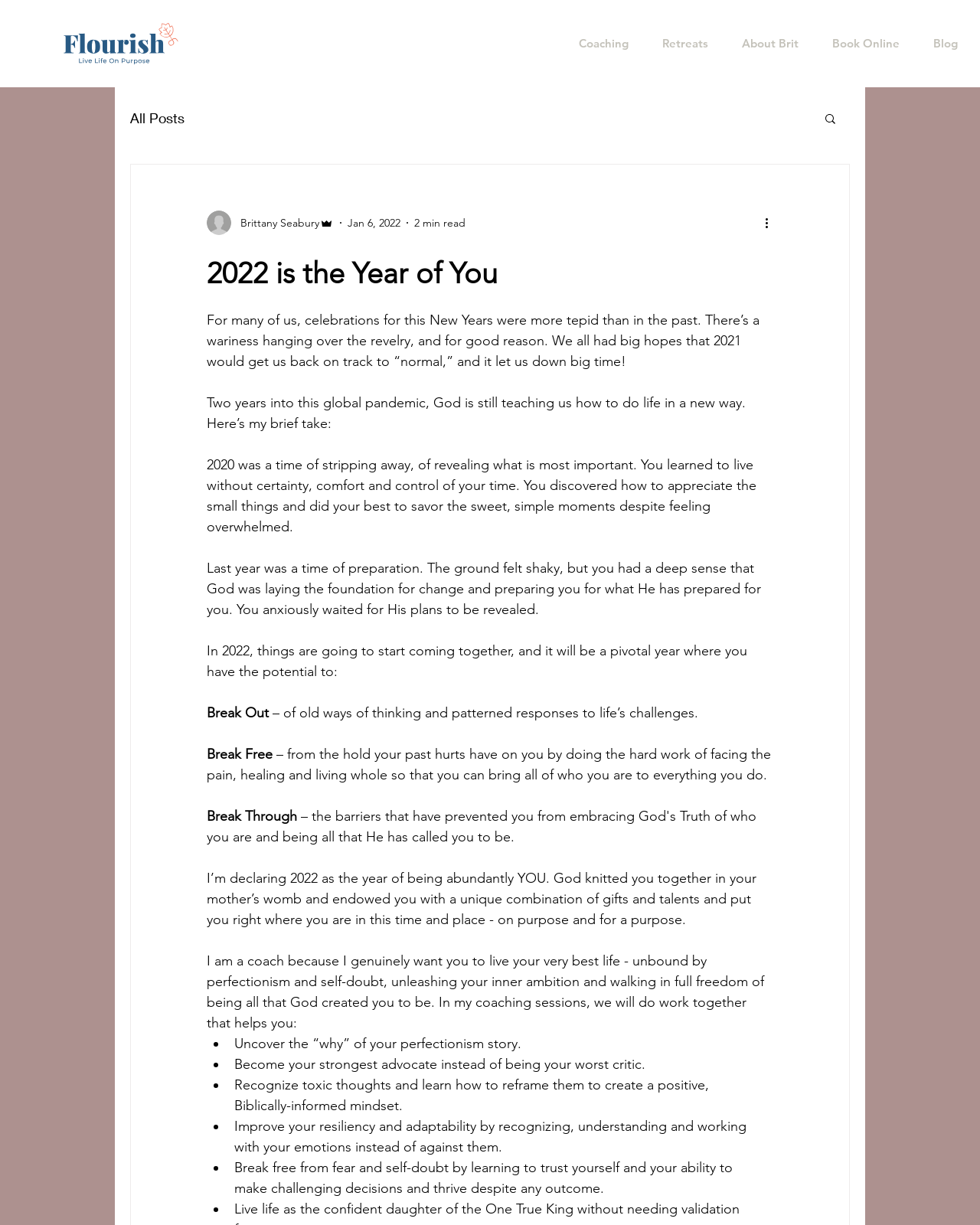Offer a detailed explanation of the webpage layout and contents.

This webpage appears to be a blog post or article titled "2022 is the Year of You" by Brittany Seabury, a coach and writer. At the top of the page, there is a navigation menu with links to "Coaching", "Retreats", "About Brit", "Book Online", and "Blog". Below this menu, there is a search button with a magnifying glass icon.

The main content of the page is a blog post that discusses the theme of embracing one's true self and living a fulfilling life. The post is divided into several sections, each with a heading and a few paragraphs of text. The author reflects on the past two years, describing 2020 as a time of stripping away and 2021 as a time of preparation. The author declares 2022 as the year of being abundantly oneself, free from perfectionism and self-doubt.

Throughout the post, there are several images, including a writer's picture and an icon for the search button. There are also several links, including one to "Flourish" and another to "All Posts". At the bottom of the page, there is a button labeled "More actions" with a dropdown menu.

The tone of the post is inspirational and encouraging, with the author urging readers to break free from old patterns and live a life that is true to who they are. The language is conversational and easy to follow, with a focus on personal growth and self-improvement.